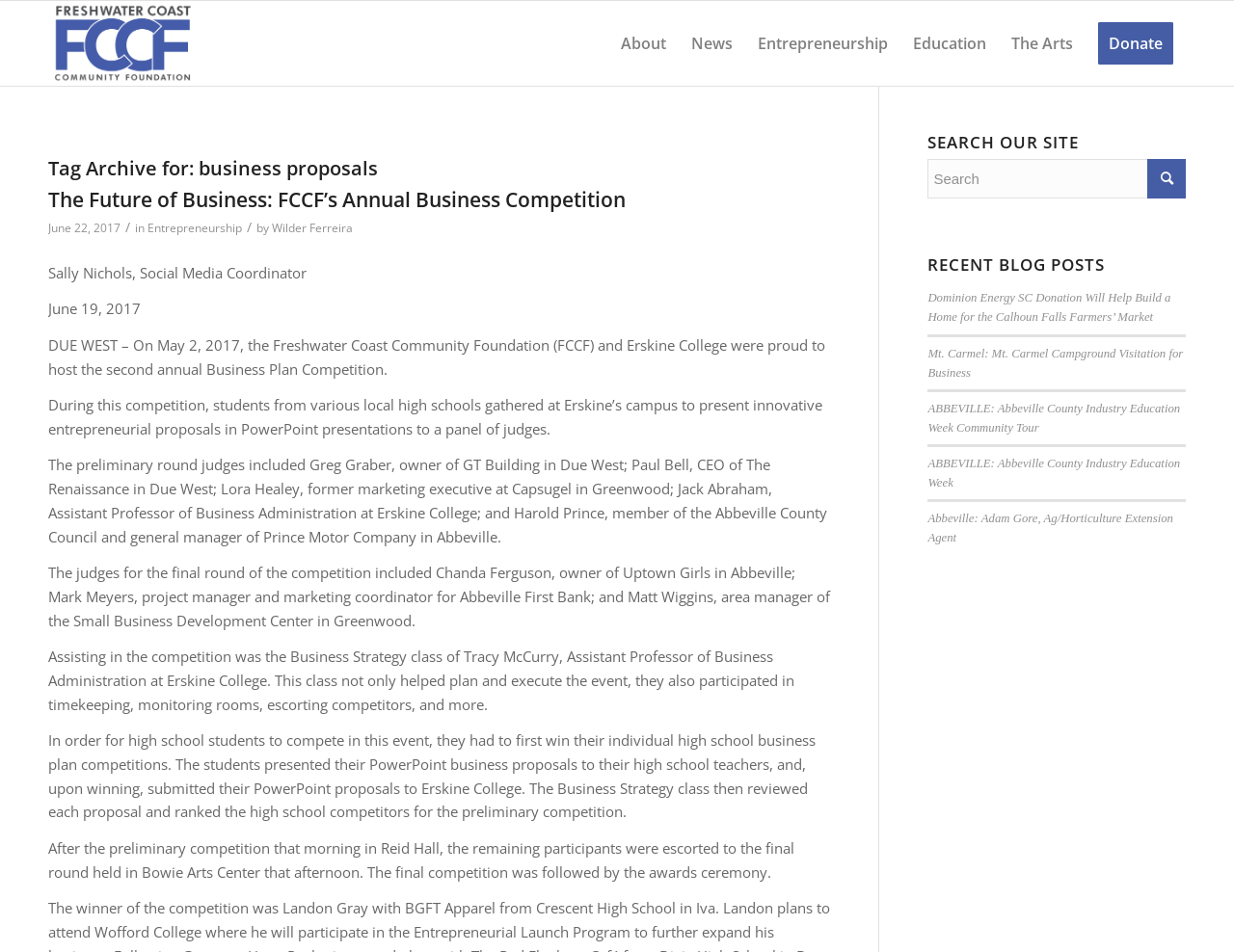Based on the element description "Donate", predict the bounding box coordinates of the UI element.

[0.88, 0.001, 0.961, 0.09]